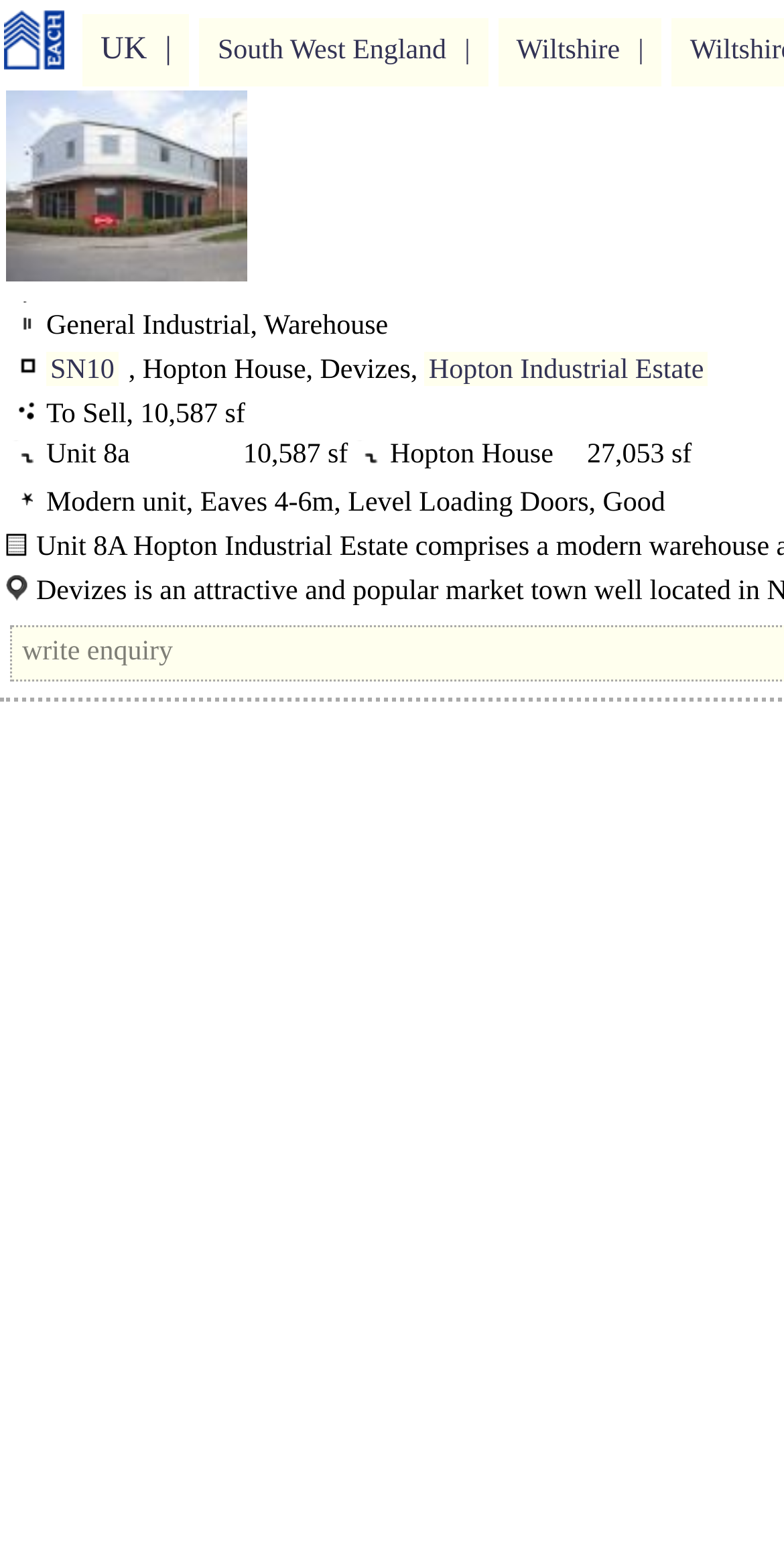What is a feature of the unit?
Utilize the image to construct a detailed and well-explained answer.

The text 'Modern unit, Eaves 4-6m, Level Loading Doors, Good Parking, Large Yard, edge/out of town' on the webpage lists the features of the unit, including Level Loading Doors.